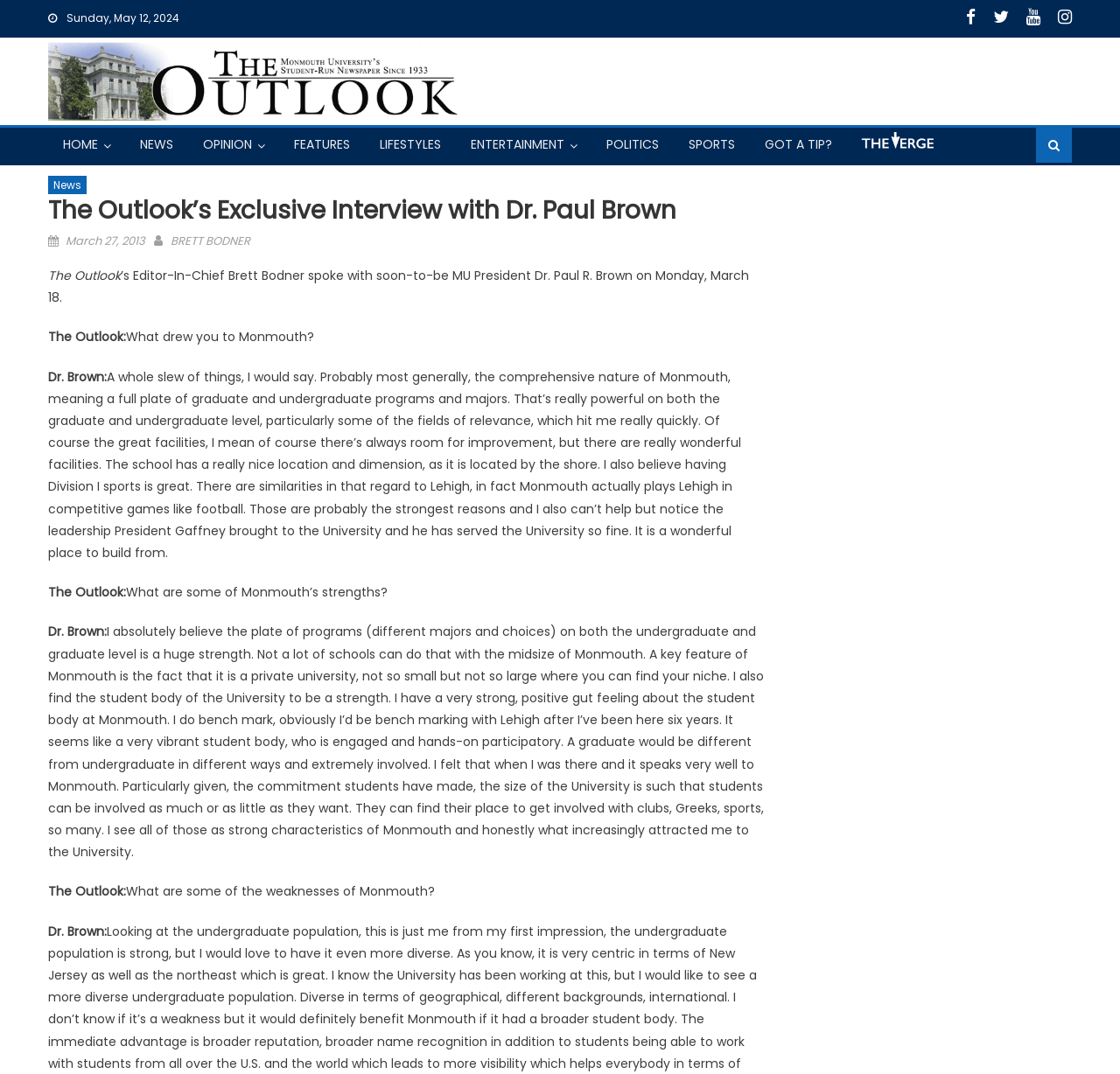Determine the title of the webpage and give its text content.

The Outlook’s Exclusive Interview with Dr. Paul Brown